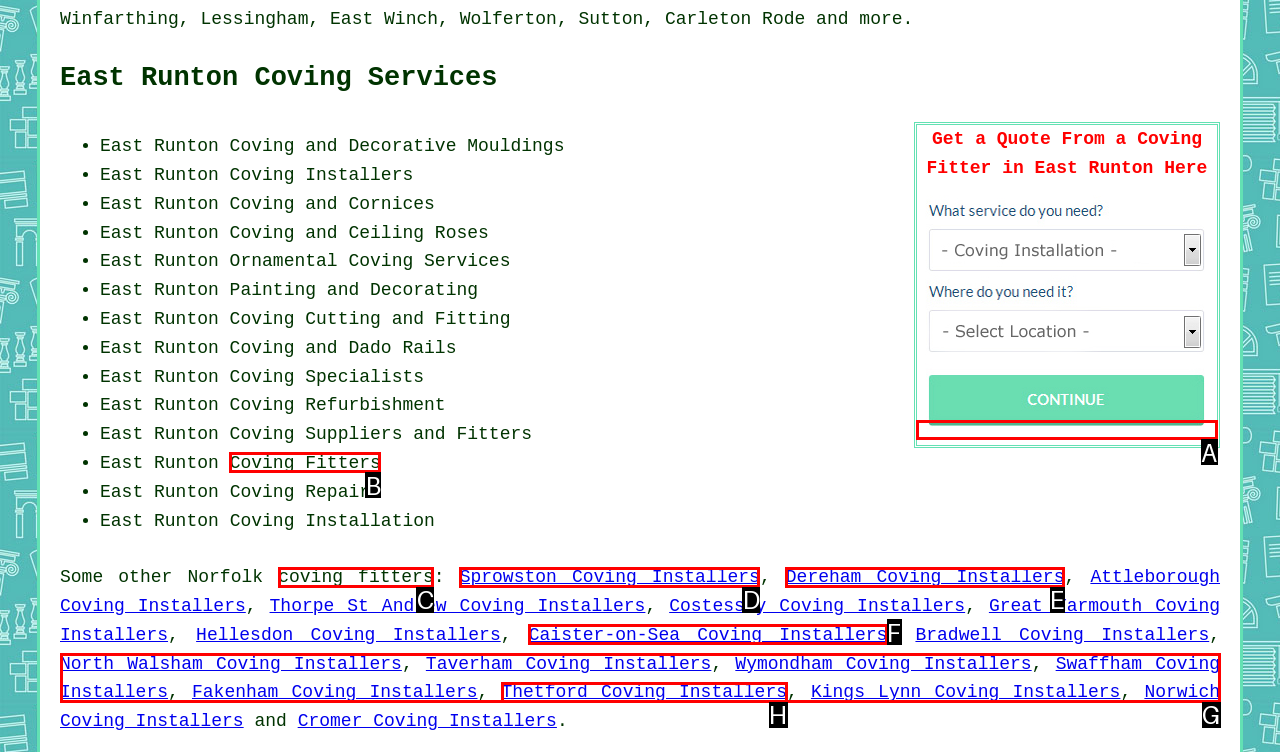What option should I click on to execute the task: View East Runton coving fitter estimates? Give the letter from the available choices.

A